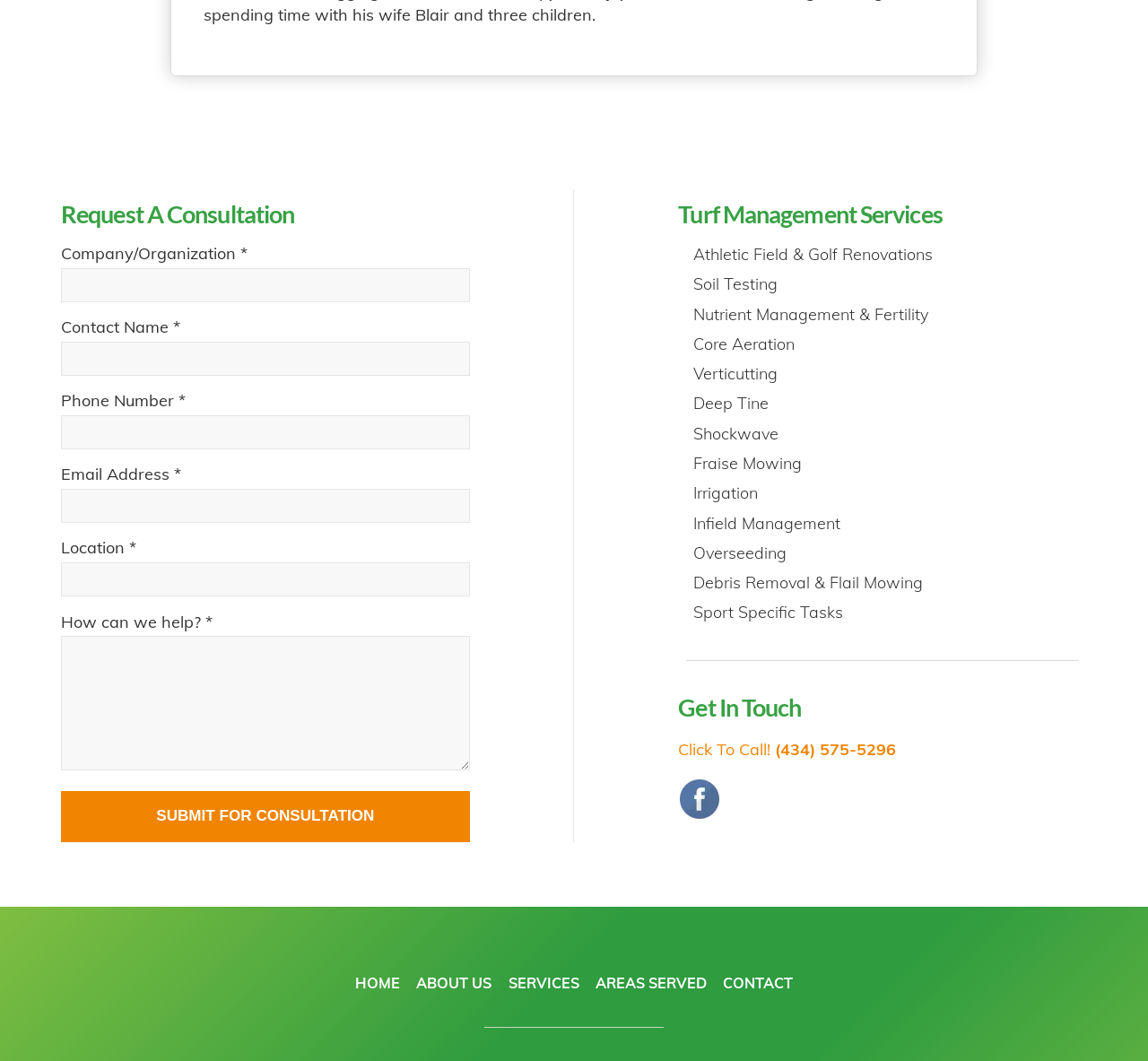From the element description: "Click To Call! (434) 575-5296", extract the bounding box coordinates of the UI element. The coordinates should be expressed as four float numbers between 0 and 1, in the order [left, top, right, bottom].

[0.591, 0.696, 0.781, 0.716]